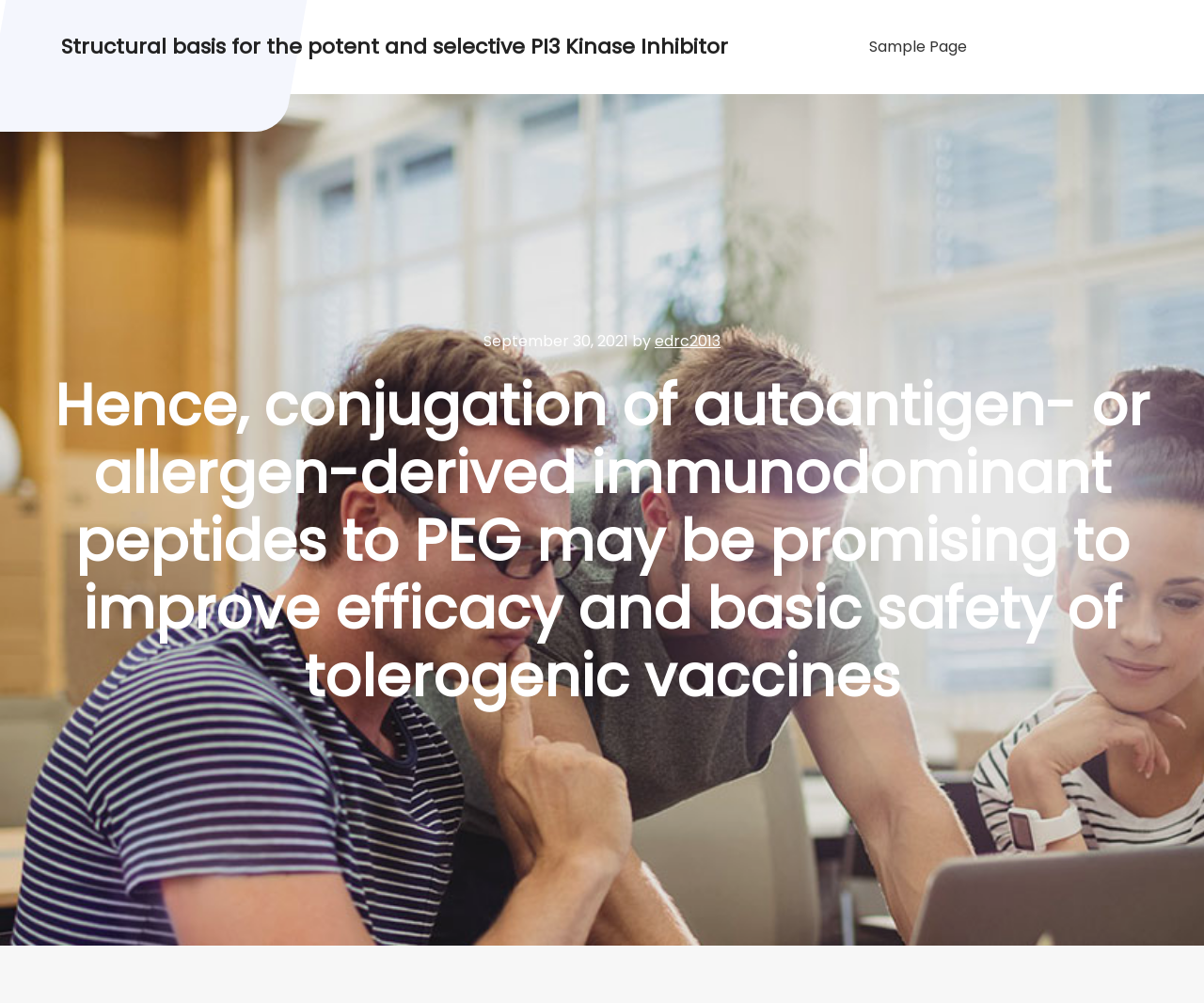What is the main heading displayed on the webpage? Please provide the text.

﻿Hence, conjugation of autoantigen- or allergen-derived immunodominant peptides to PEG may be promising to improve efficacy and basic safety of tolerogenic vaccines